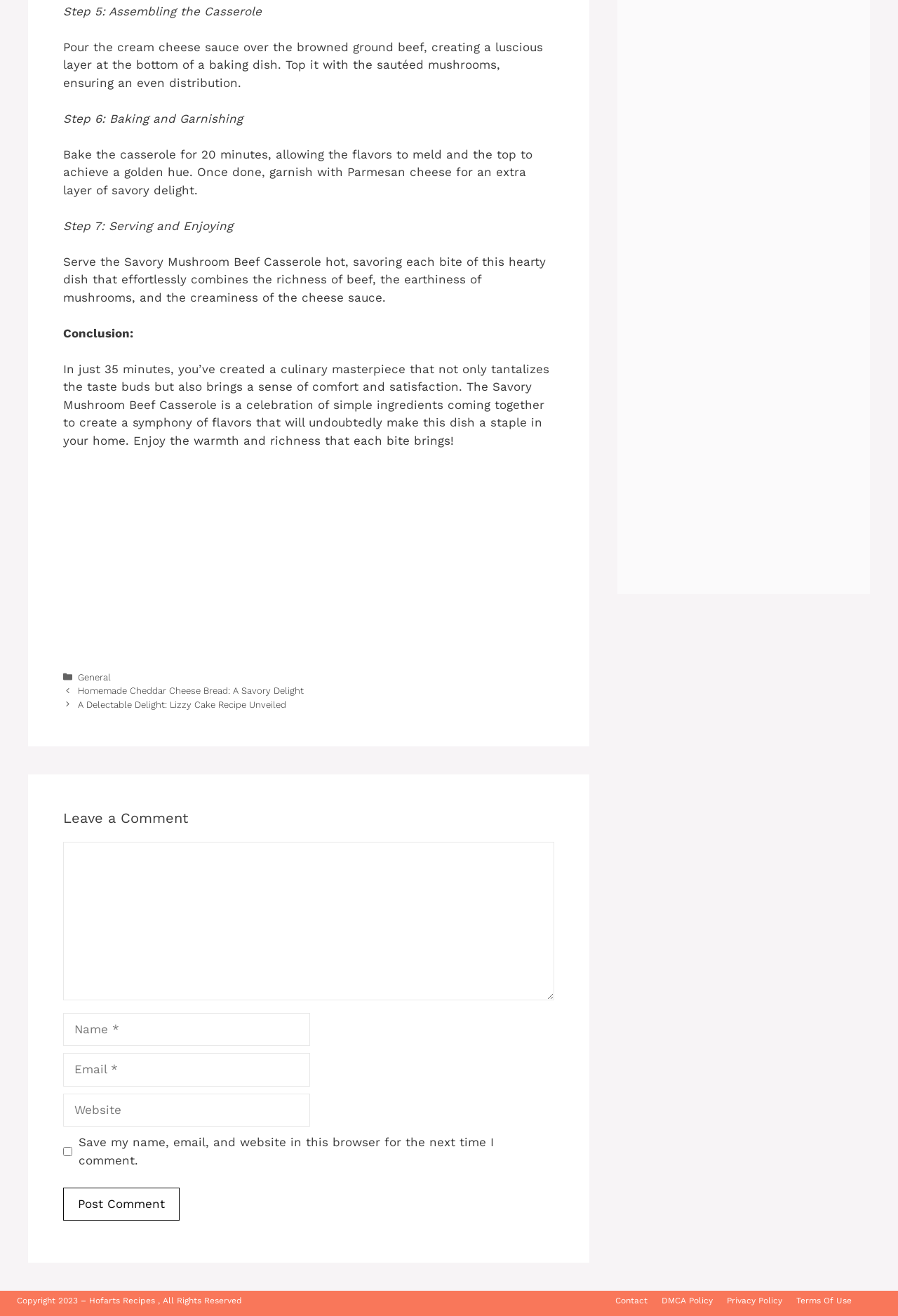What is the recipe being described? Using the information from the screenshot, answer with a single word or phrase.

Savory Mushroom Beef Casserole